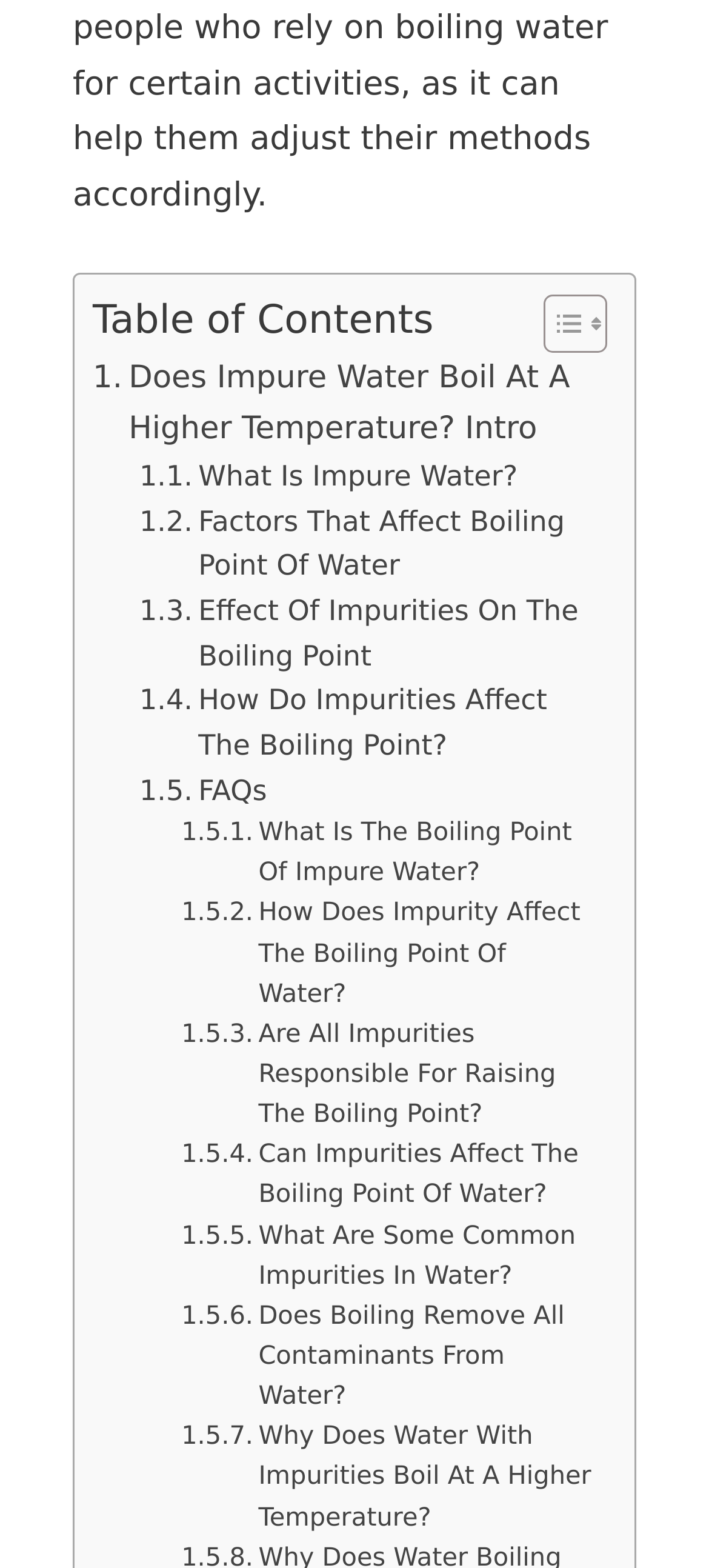Given the element description "What Is Impure Water?" in the screenshot, predict the bounding box coordinates of that UI element.

[0.197, 0.29, 0.73, 0.319]